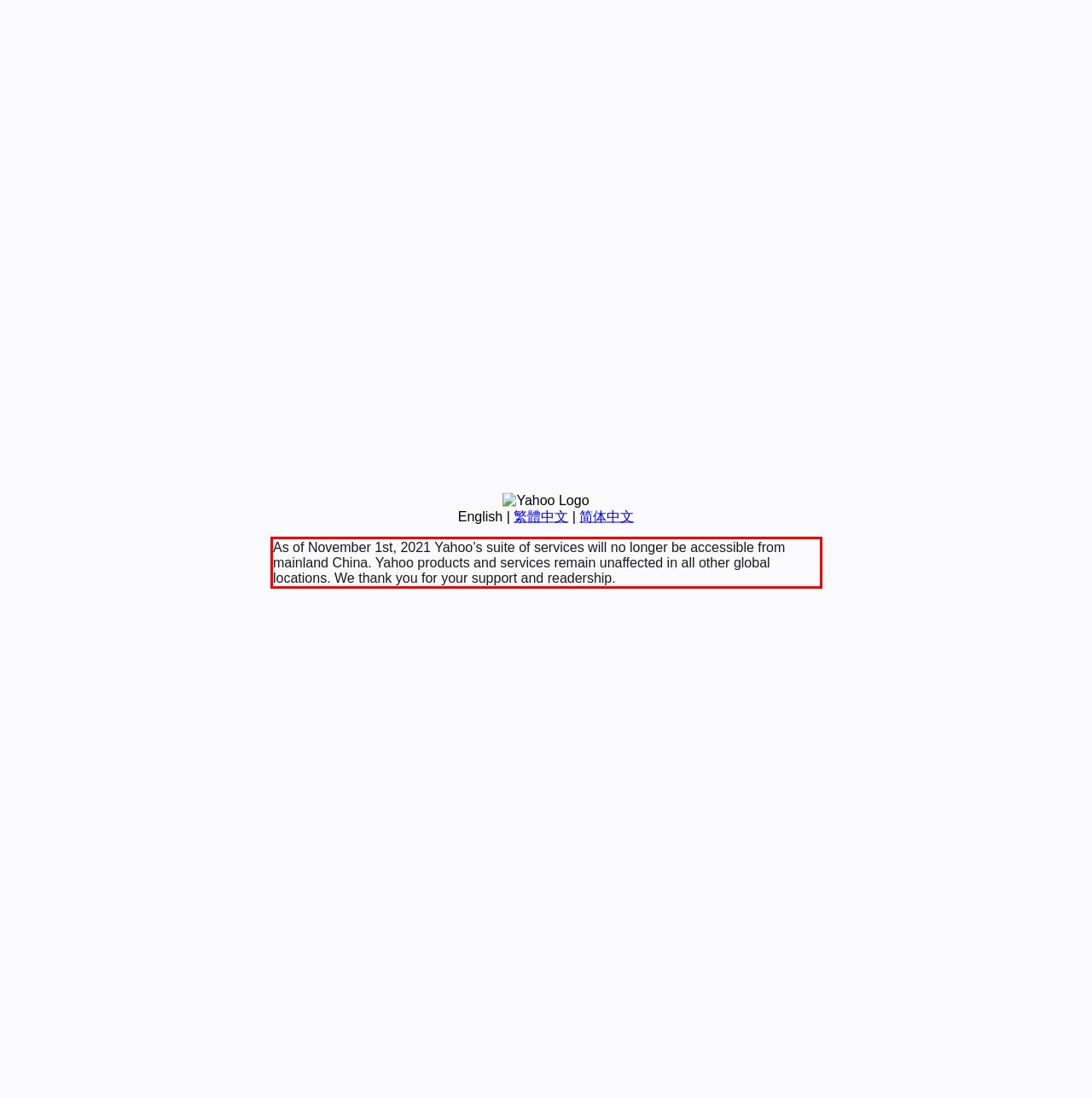Please look at the webpage screenshot and extract the text enclosed by the red bounding box.

As of November 1st, 2021 Yahoo’s suite of services will no longer be accessible from mainland China. Yahoo products and services remain unaffected in all other global locations. We thank you for your support and readership.